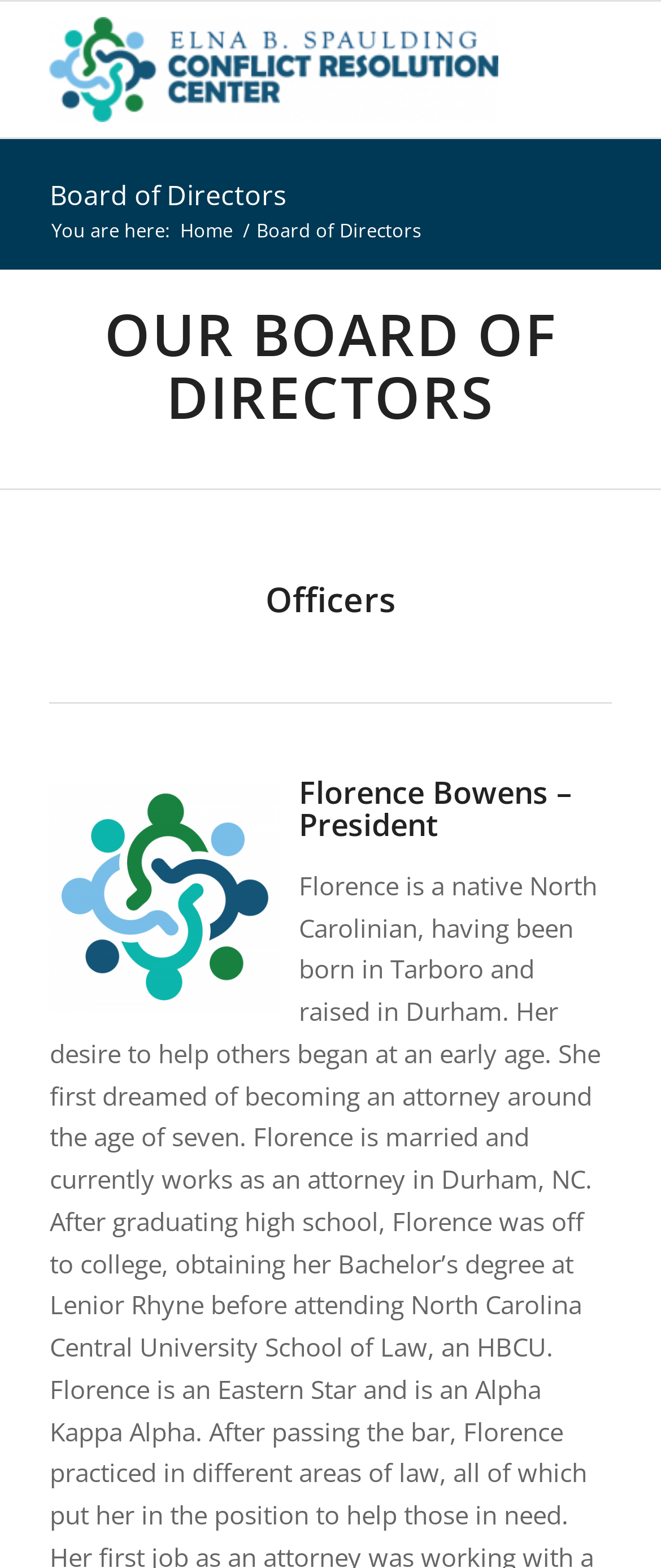Explain in detail what you observe on this webpage.

The webpage is about the Board of Directors, specifically focusing on Conflict Resolution. At the top-left corner, there is a link and an image, both labeled "Conflict Resolution". Below this, a heading "Board of Directors" is displayed, accompanied by a link with the same label. 

To the right of the "Board of Directors" heading, a breadcrumb navigation is presented, starting with "You are here:", followed by a link to "Home", a slash, and then the current page "Board of Directors". 

The main content of the page is divided into sections, with a heading "OUR BOARD OF DIRECTORS" at the top. Below this, there is a section titled "Officers", and further down, a specific officer, "Florence Bowens – President", is highlighted.